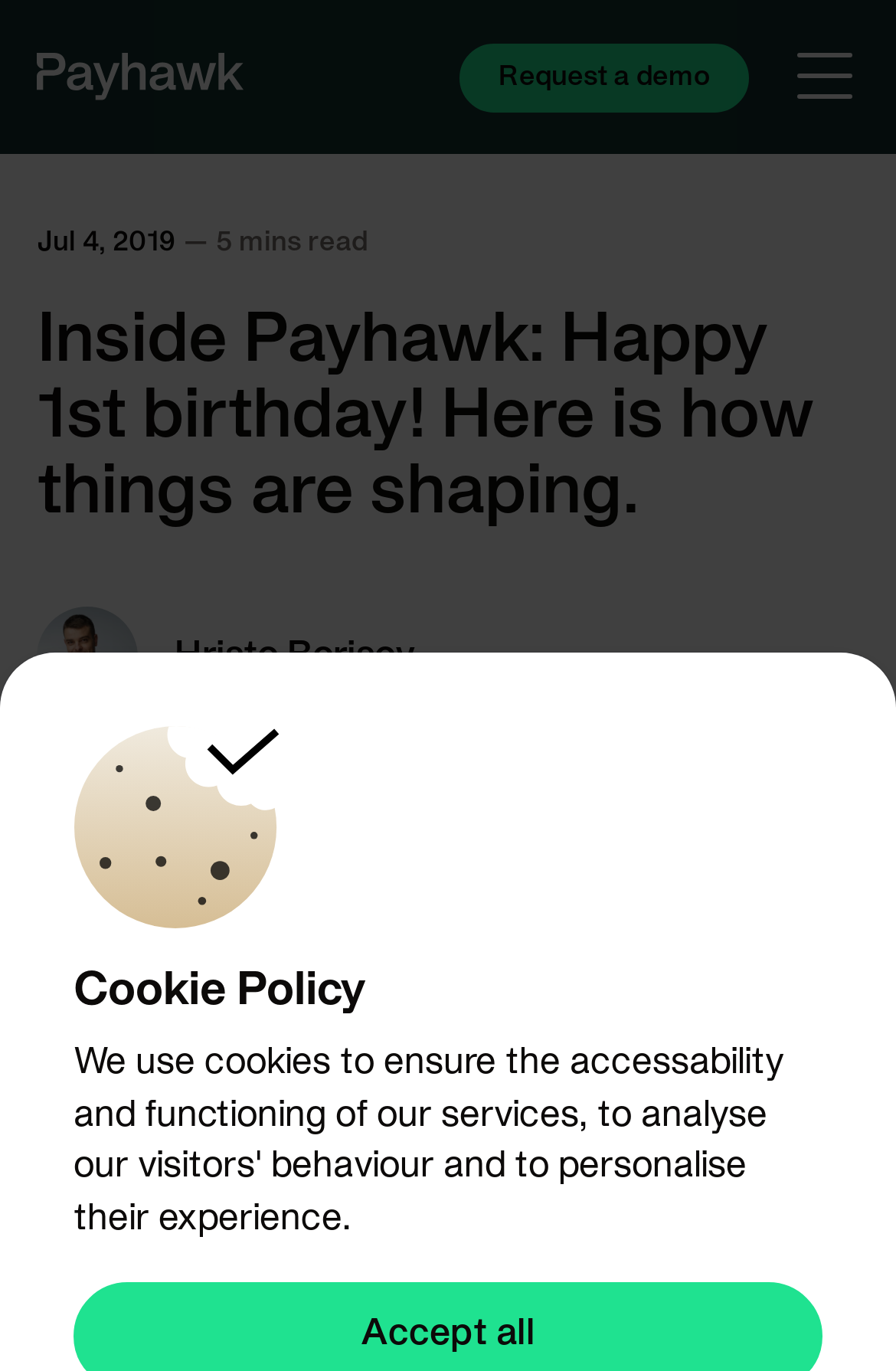Extract the main headline from the webpage and generate its text.

Inside Payhawk: Happy 1st birthday! Here is how things are shaping.